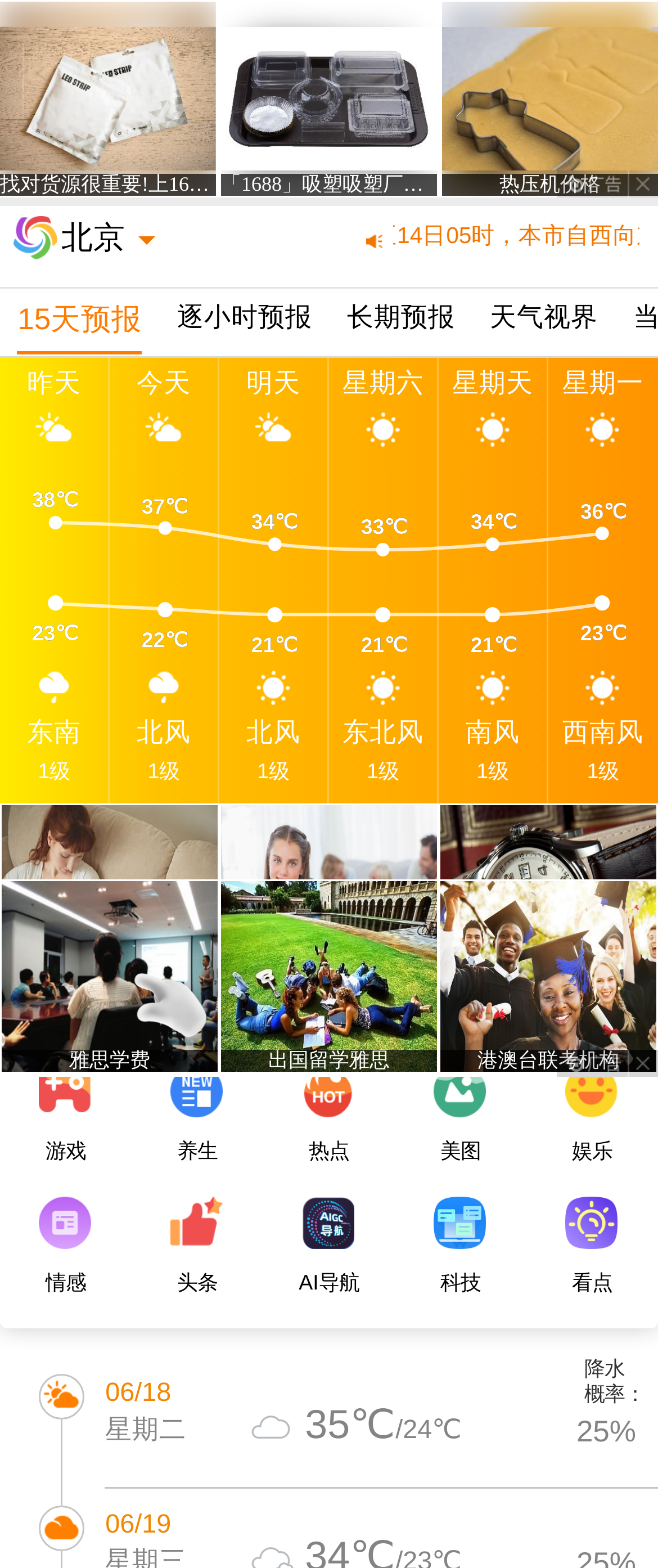Ascertain the bounding box coordinates for the UI element detailed here: "Workbooks auto-running on open". The coordinates should be provided as [left, top, right, bottom] with each value being a float between 0 and 1.

None